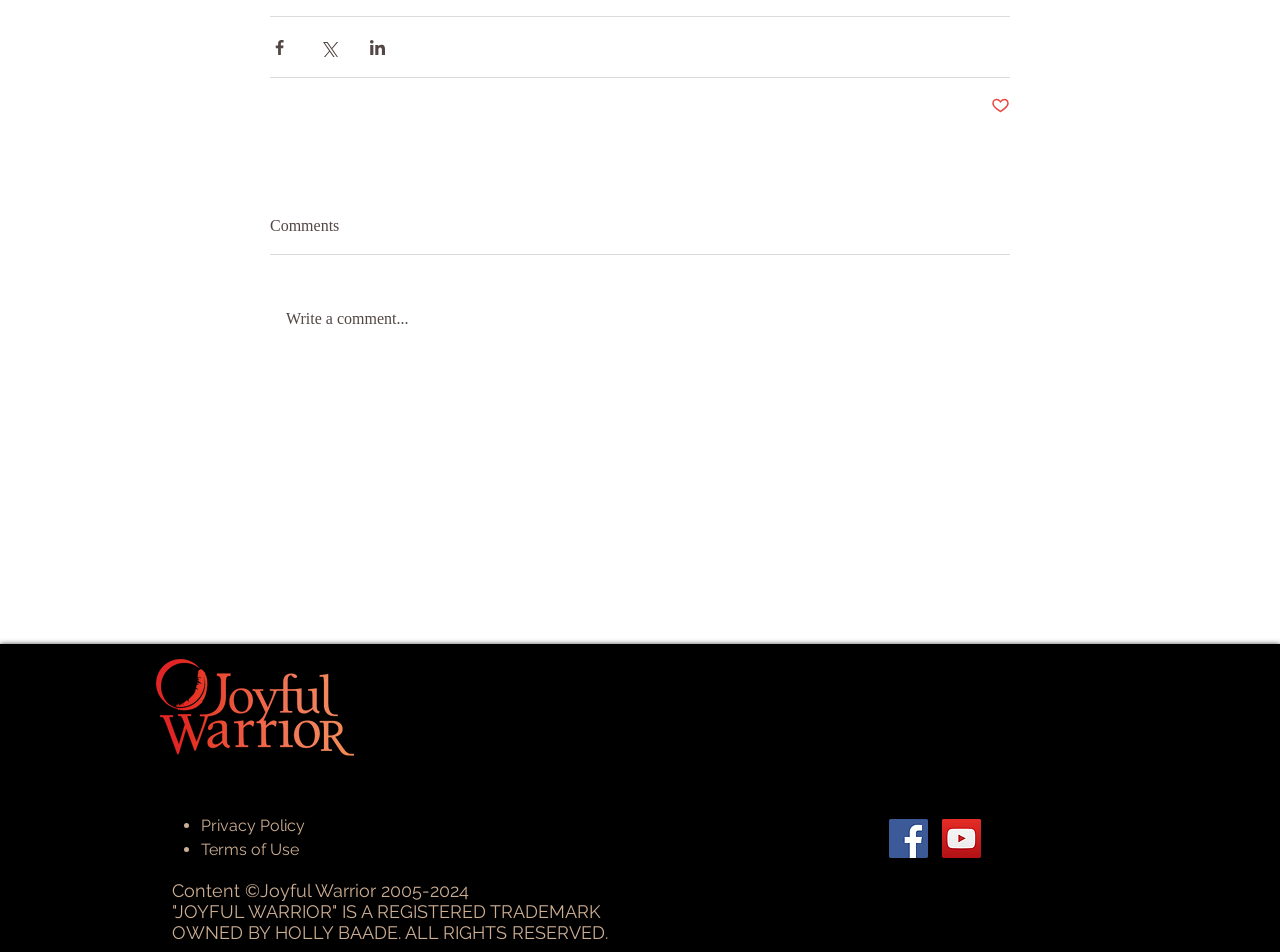Analyze the image and provide a detailed answer to the question: What is the copyright information at the bottom?

The copyright information at the bottom of the webpage indicates that the content is owned by Joyful Warrior and is protected by copyright from 2005 to 2024.